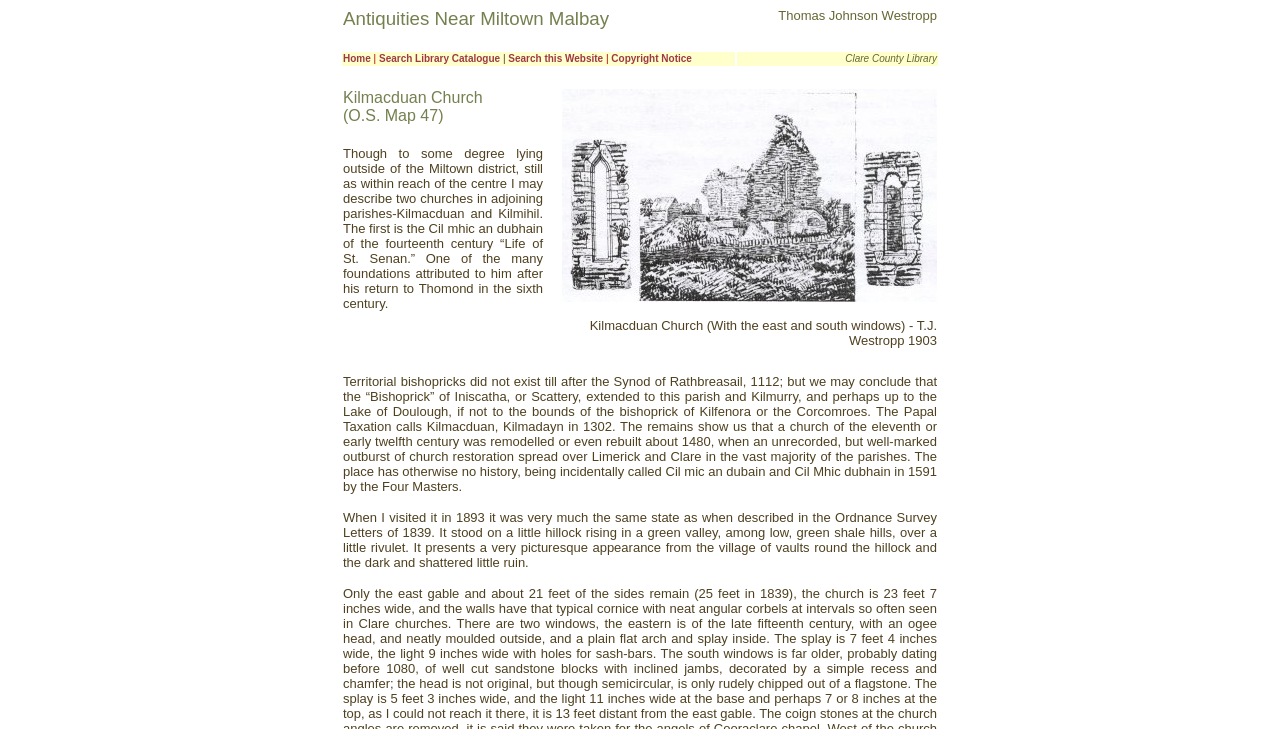Who is the author of the text about Kilmacduan Church?
Please interpret the details in the image and answer the question thoroughly.

The webpage mentions 'T.J. Westropp 1903' as the author of the text about Kilmacduan Church, and 'T.J. Westropp' is an abbreviation of 'Thomas Johnson Westropp'.